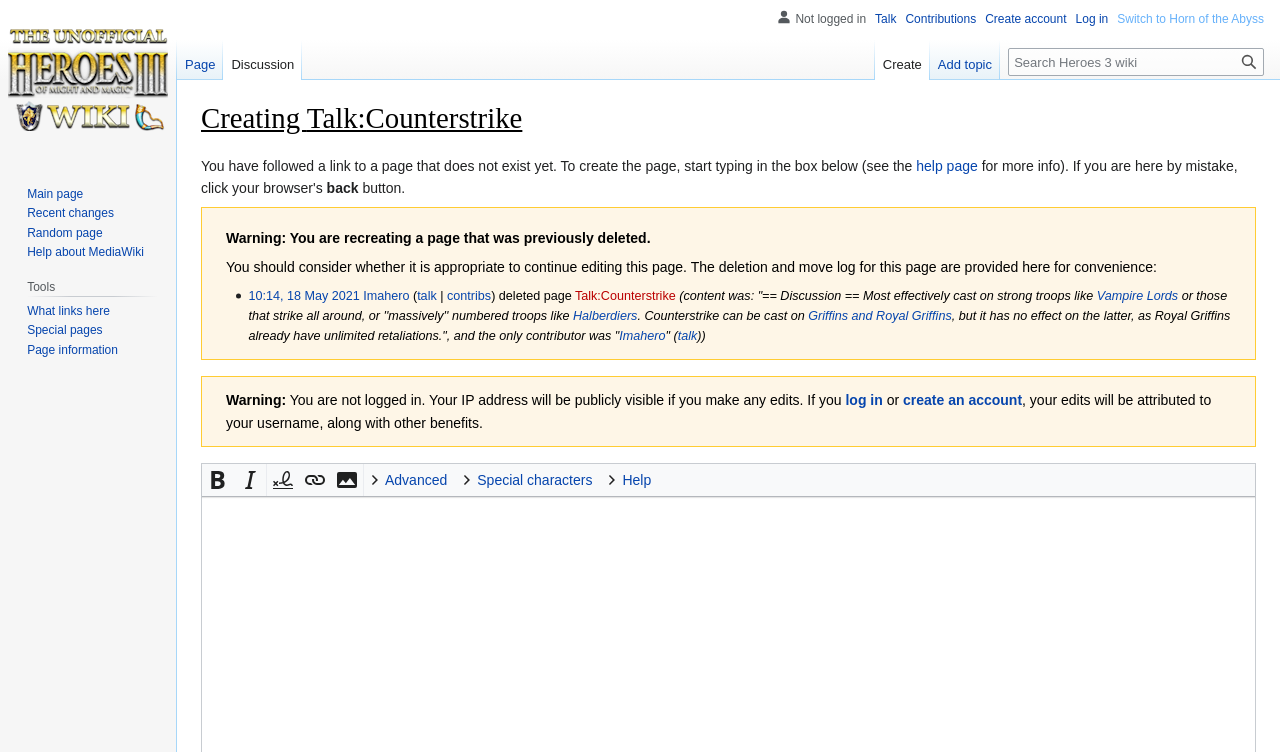What is the button 'Bold' used for?
Please give a detailed and elaborate explanation in response to the question.

The button 'Bold' is used to format selected text as bold. This is a formatting option available in the wiki editor, allowing users to emphasize certain text by making it bold.